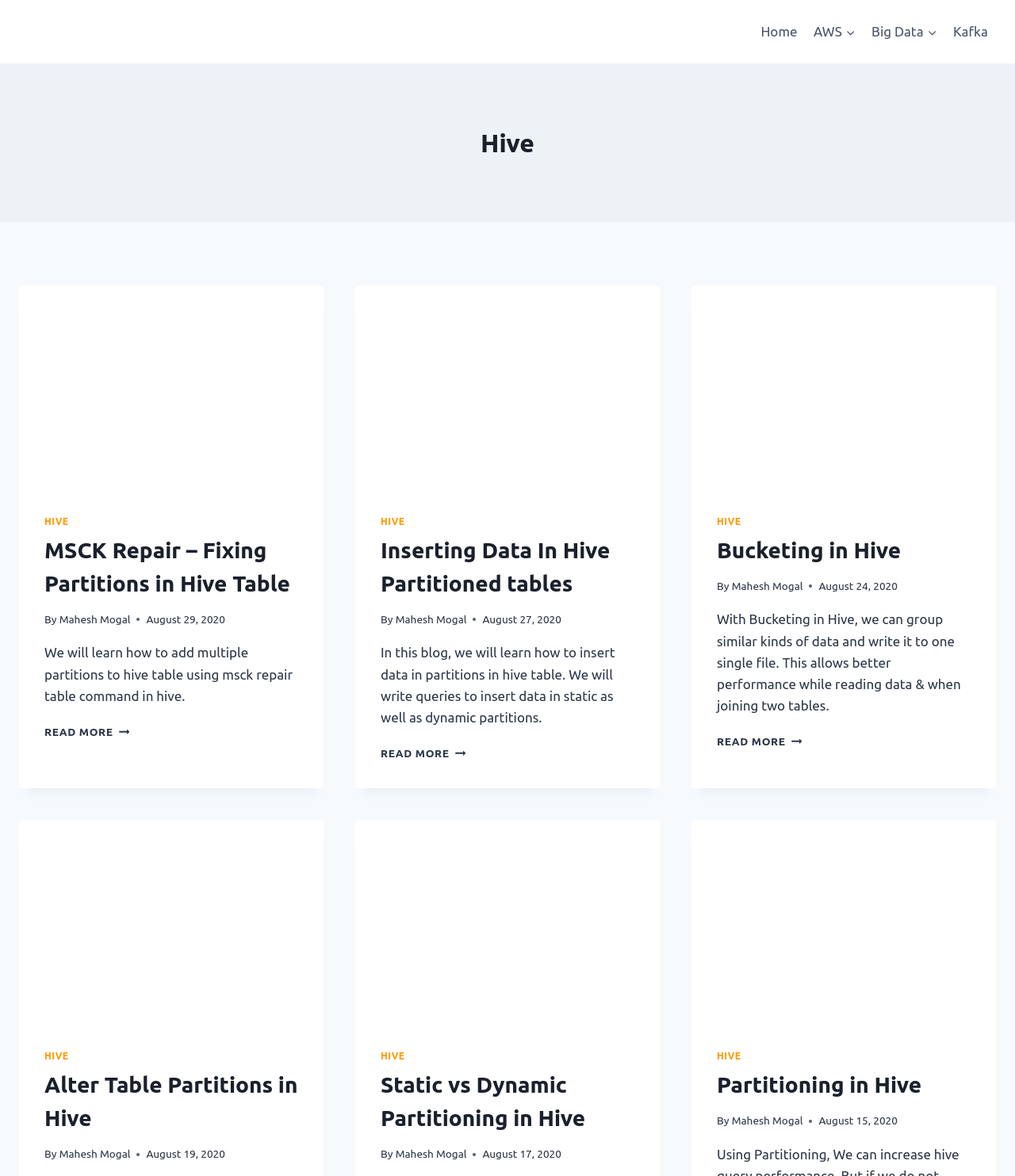Describe the webpage meticulously, covering all significant aspects.

The webpage is about Hive, a data analytics tool, and features various articles related to Hive. At the top, there is a navigation bar with links to "Home", "AWS", "Big Data", and "Kafka". Below the navigation bar, there is a heading that reads "Hive". 

The main content of the webpage is divided into three columns, each containing multiple articles. Each article has a heading, a brief summary, and a "Read More" link. The articles are arranged in a vertical order, with the most recent ones at the top. 

The first column contains four articles, including "MSCK Repair – Fixing Partitions in Hive Table", "Inserting Data In Hive Partitioned tables", "Bucketing in Hive", and "Alter Table Partitions in Hive". The second column has two articles, "Static vs Dynamic Partitioning in Hive" and "Partitioning in Hive". 

Each article has a similar structure, with a heading, a brief summary, and a "Read More" link. The summaries provide a brief overview of the article's content, and the "Read More" links allow users to access the full article. The articles are written by Mahesh Mogal and are dated between August 17, 2020, and August 29, 2020.